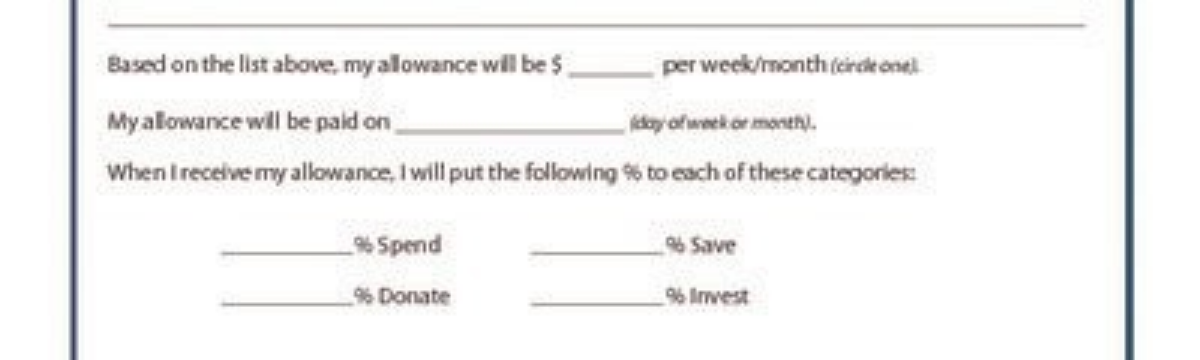Generate a detailed explanation of the scene depicted in the image.

The image features a structured template for managing and planning allowances. It includes space for the user to input their monthly or weekly allowance amount, a designated payment day, and breakdowns for financial distribution into categories such as spending, saving, donating, and investing. Each section encourages thoughtful budgeting by requiring the user to allocate percentages of their allowance to different purposes. This visual tool is designed to promote financial literacy and responsibility, making it easier for individuals, particularly children or young adults, to understand and manage their finances effectively.